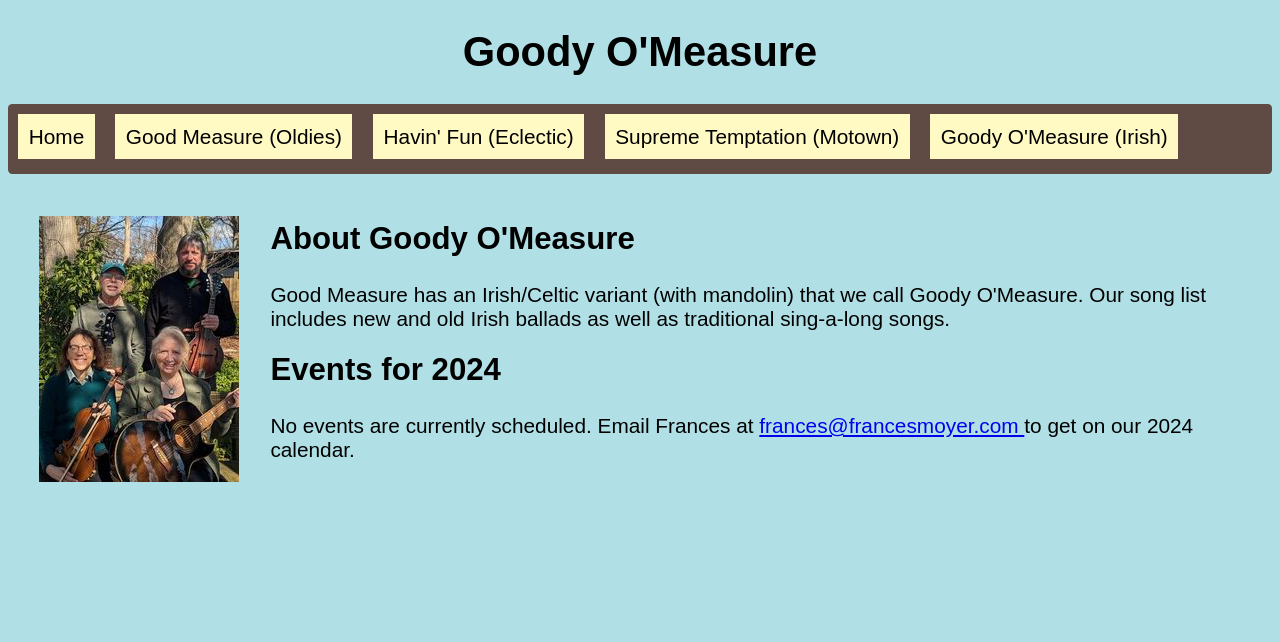Provide an in-depth caption for the webpage.

The webpage is about Frances Moyer, specifically her project called Goody O'Measure. At the top, there is a heading with the title "Goody O'Measure". Below the title, there are five links arranged horizontally, labeled "Home", "Good Measure (Oldies)", "Havin' Fun (Eclectic)", "Supreme Temptation (Motown)", and "Goody O'Measure (Irish)".

The main content area is divided into sections. On the left side, there is an image related to Goody O'Measure. To the right of the image, there is a heading that reads "About Goody O'Measure". Below this heading, there is another heading labeled "Events for 2024". Under the "Events for 2024" heading, there is a message stating that no events are currently scheduled, followed by an email address, "frances@francesmoyer.com", and a sentence encouraging users to contact Frances to get on the 2024 calendar.